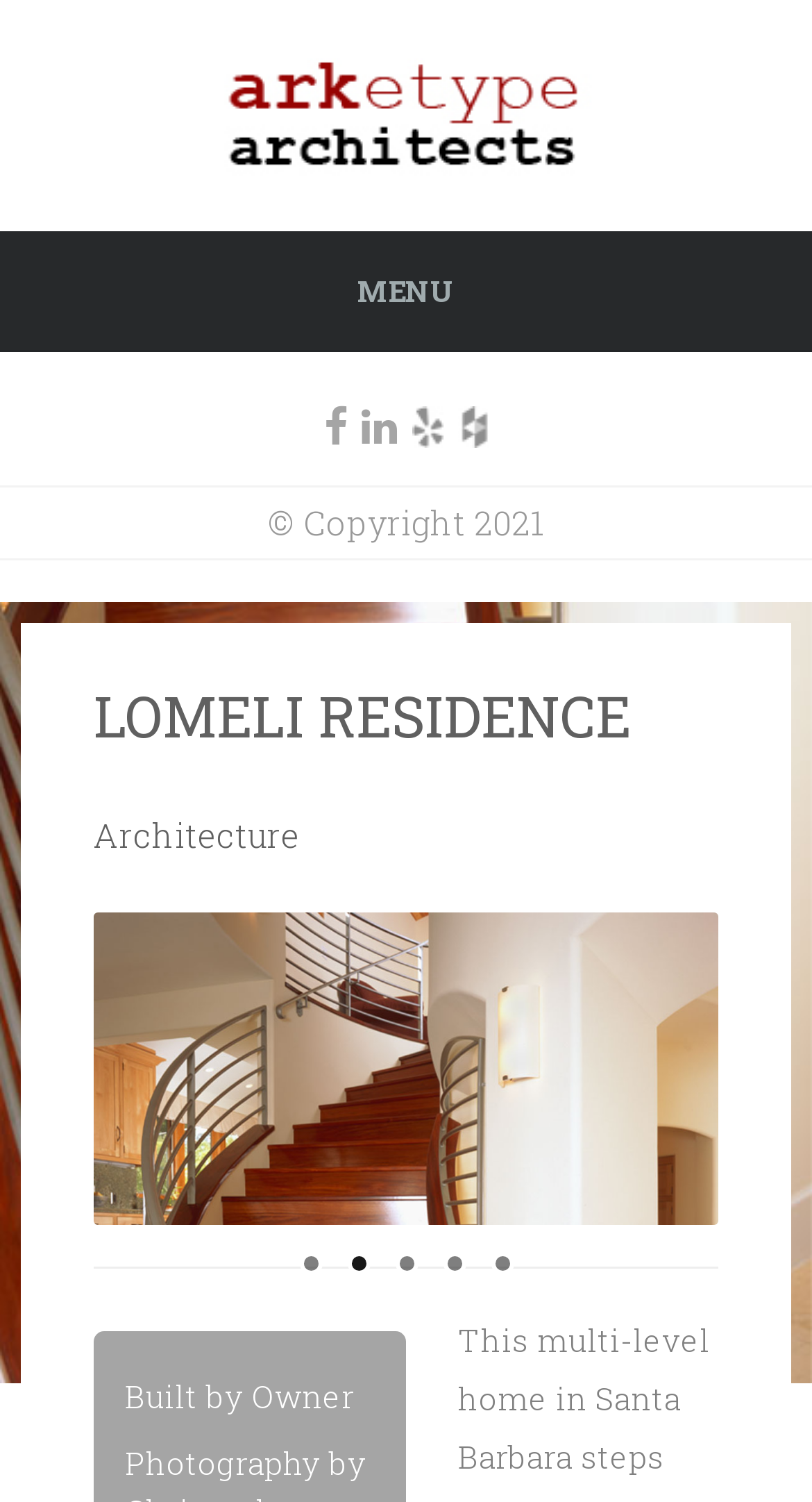Please identify the bounding box coordinates of the region to click in order to complete the task: "Click the MENU link". The coordinates must be four float numbers between 0 and 1, specified as [left, top, right, bottom].

[0.0, 0.154, 1.0, 0.235]